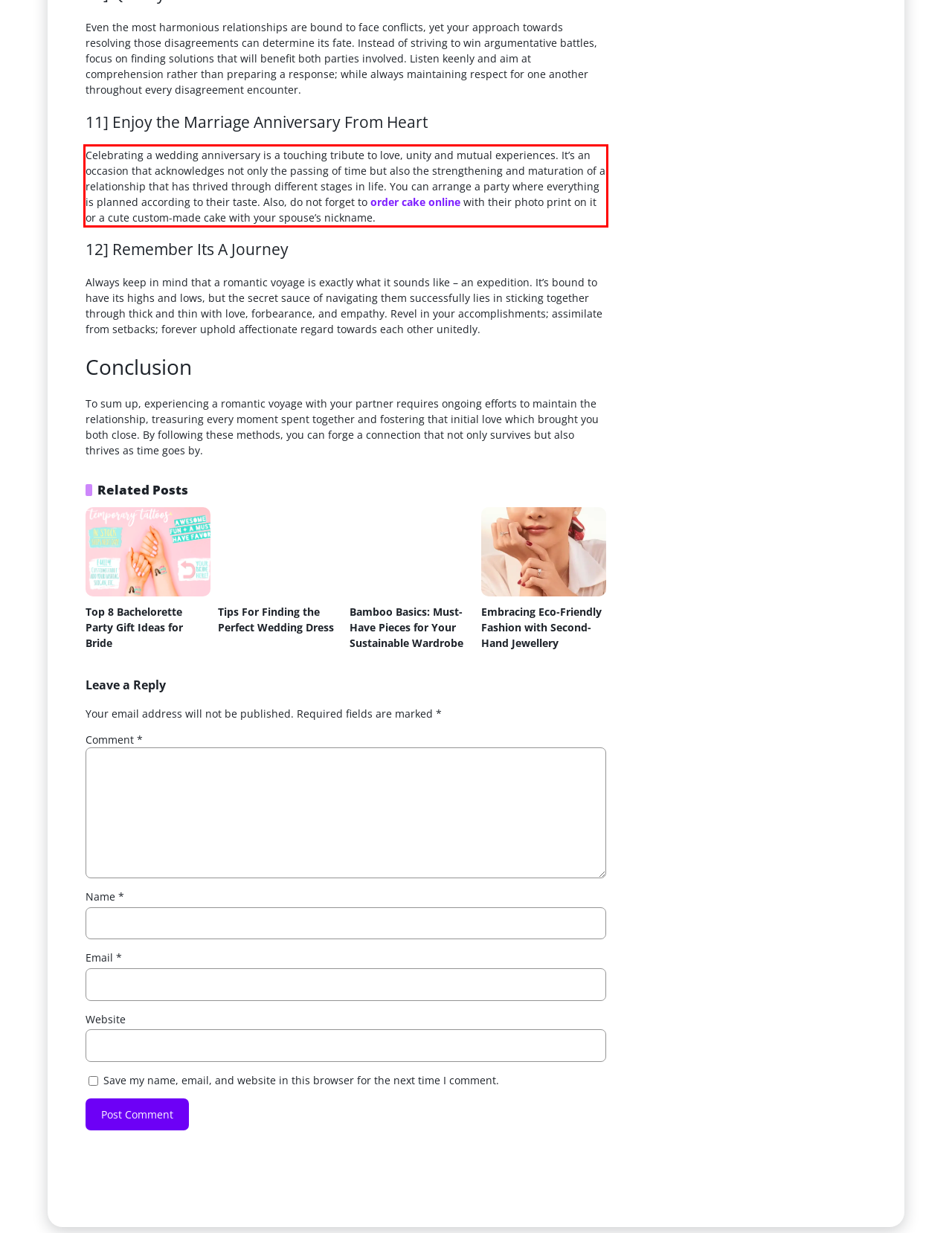You have a webpage screenshot with a red rectangle surrounding a UI element. Extract the text content from within this red bounding box.

Celebrating a wedding anniversary is a touching tribute to love, unity and mutual experiences. It’s an occasion that acknowledges not only the passing of time but also the strengthening and maturation of a relationship that has thrived through different stages in life. You can arrange a party where everything is planned according to their taste. Also, do not forget to order cake online with their photo print on it or a cute custom-made cake with your spouse’s nickname.